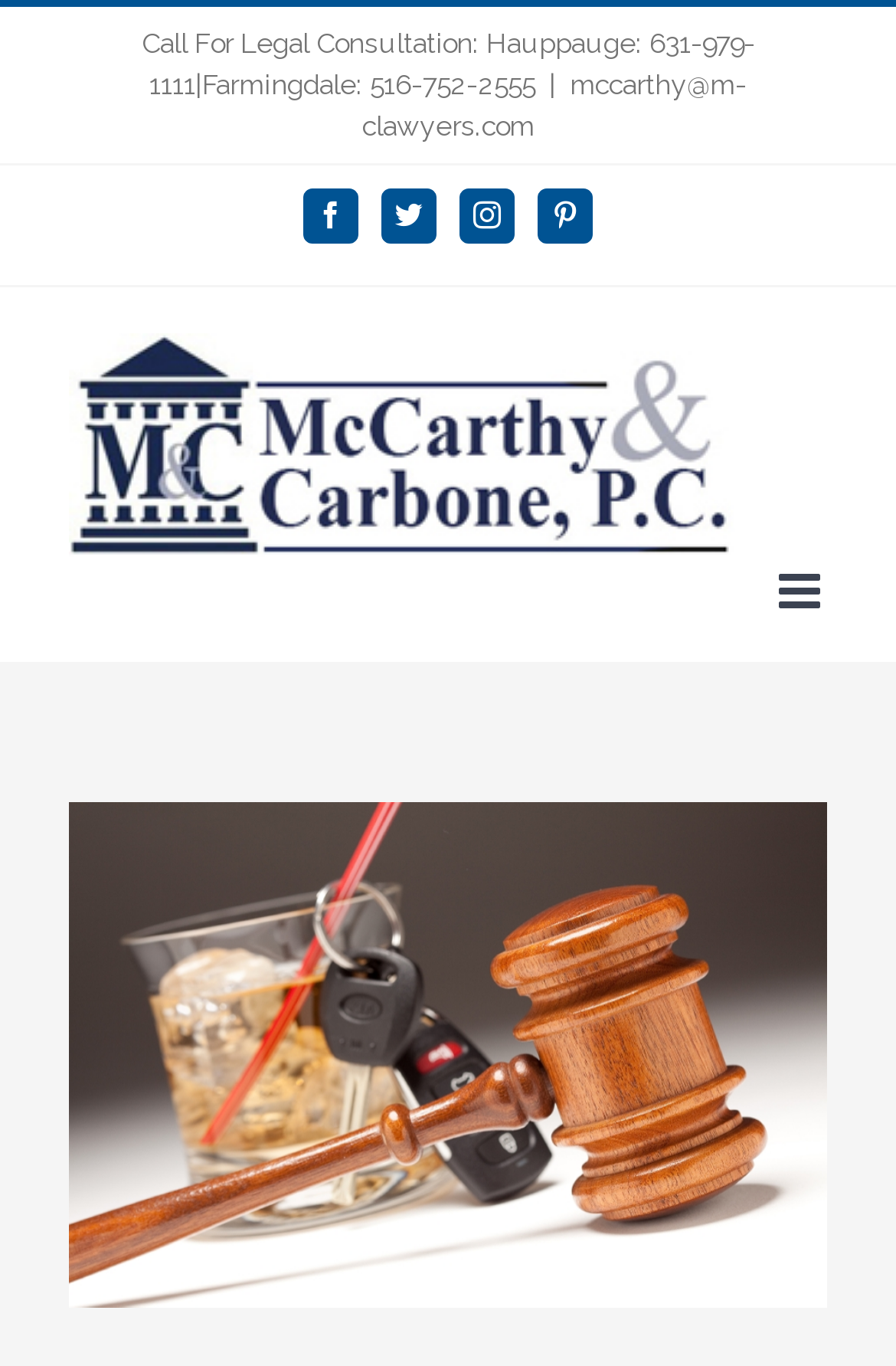Identify the coordinates of the bounding box for the element that must be clicked to accomplish the instruction: "Call for legal consultation".

[0.158, 0.021, 0.842, 0.074]